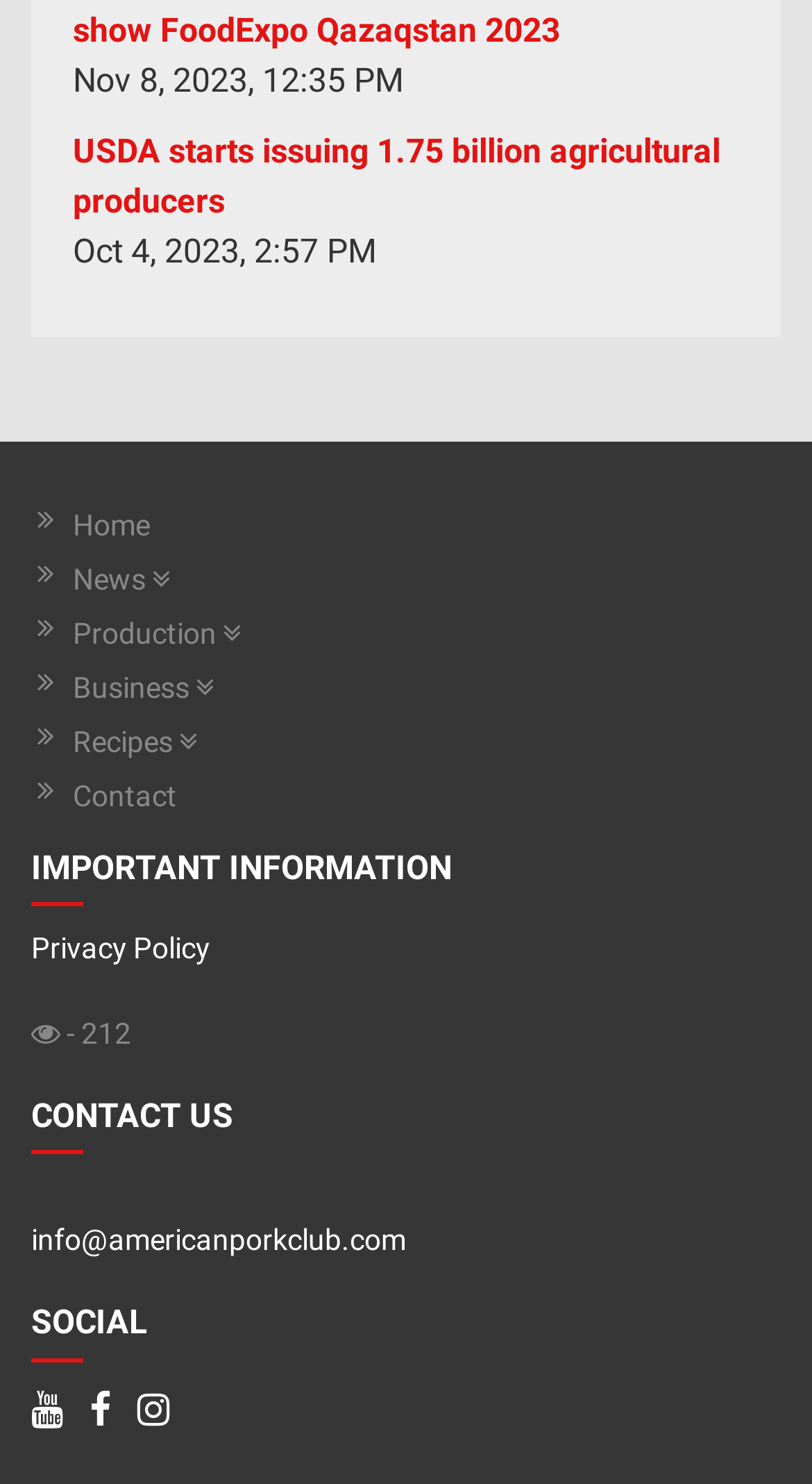Please reply to the following question with a single word or a short phrase:
How many headings are there on the webpage?

3